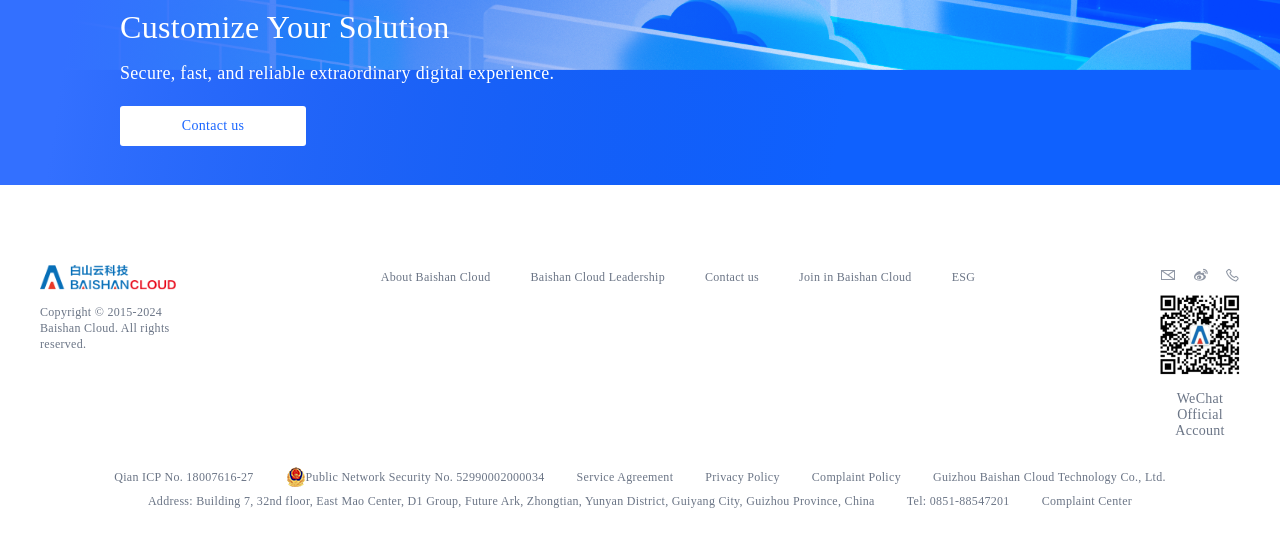Answer with a single word or phrase: 
What is the name of the province where the company is located?

Guizhou